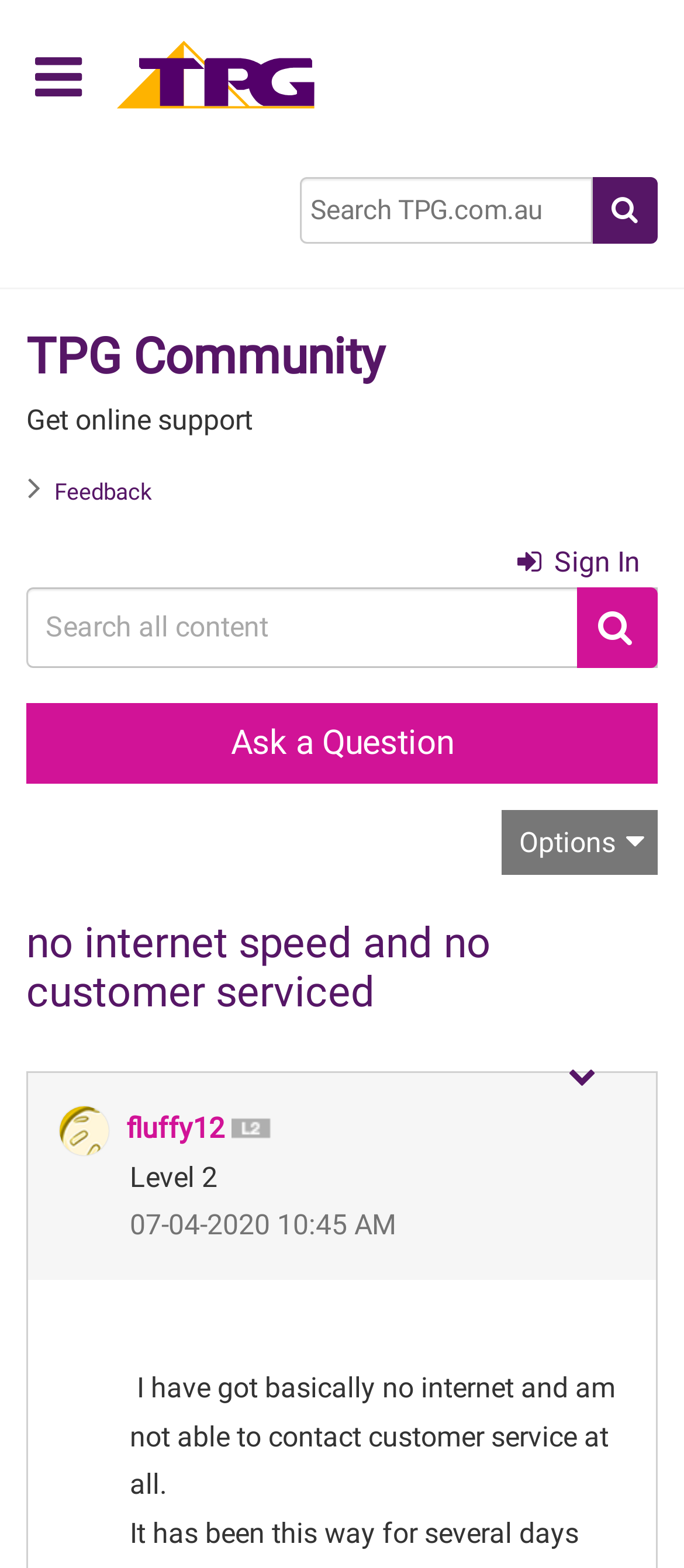Given the description of a UI element: "Ask a Question", identify the bounding box coordinates of the matching element in the webpage screenshot.

[0.038, 0.448, 0.962, 0.499]